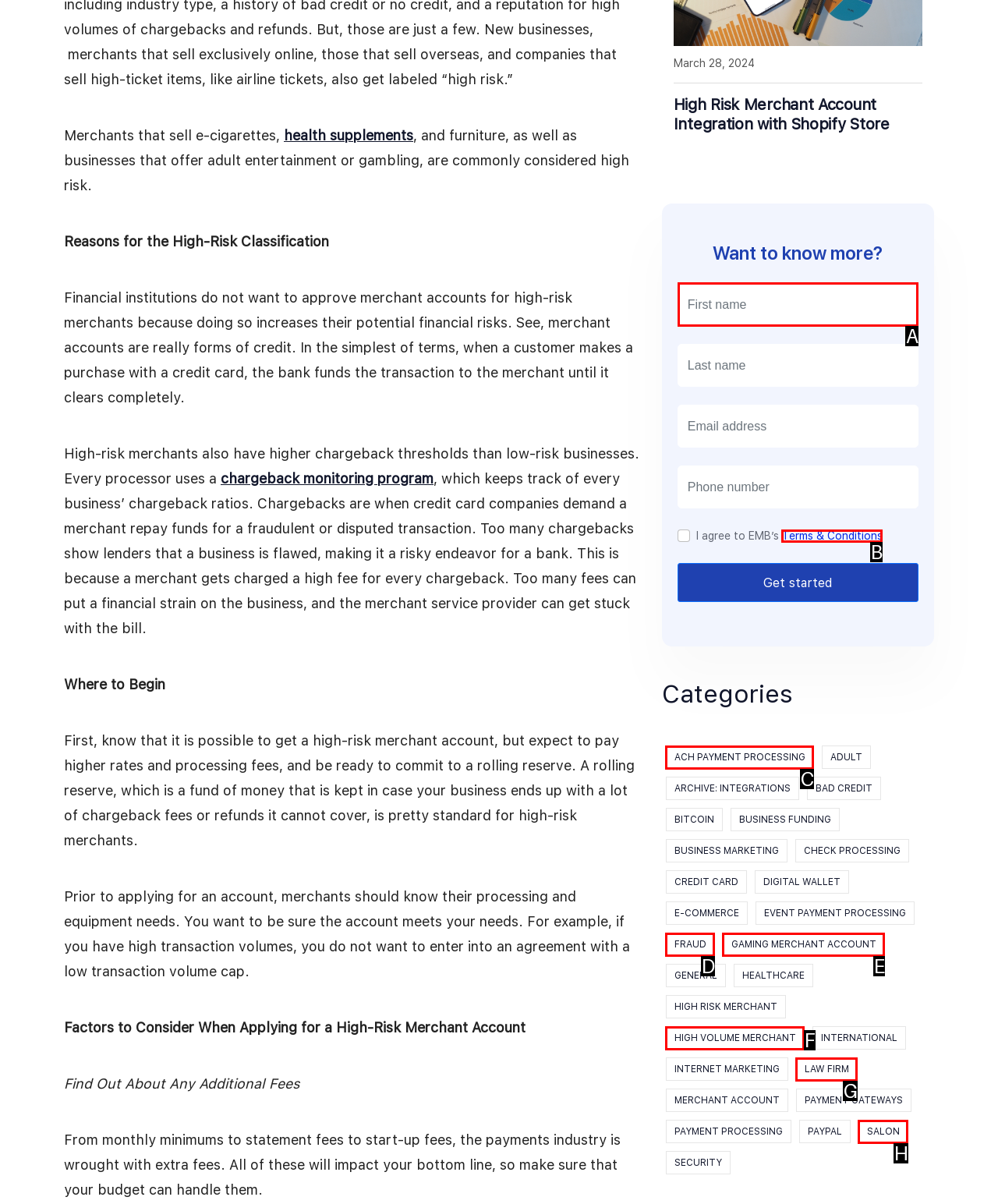Identify the correct UI element to click for this instruction: Fill in the 'First name' textbox
Respond with the appropriate option's letter from the provided choices directly.

A